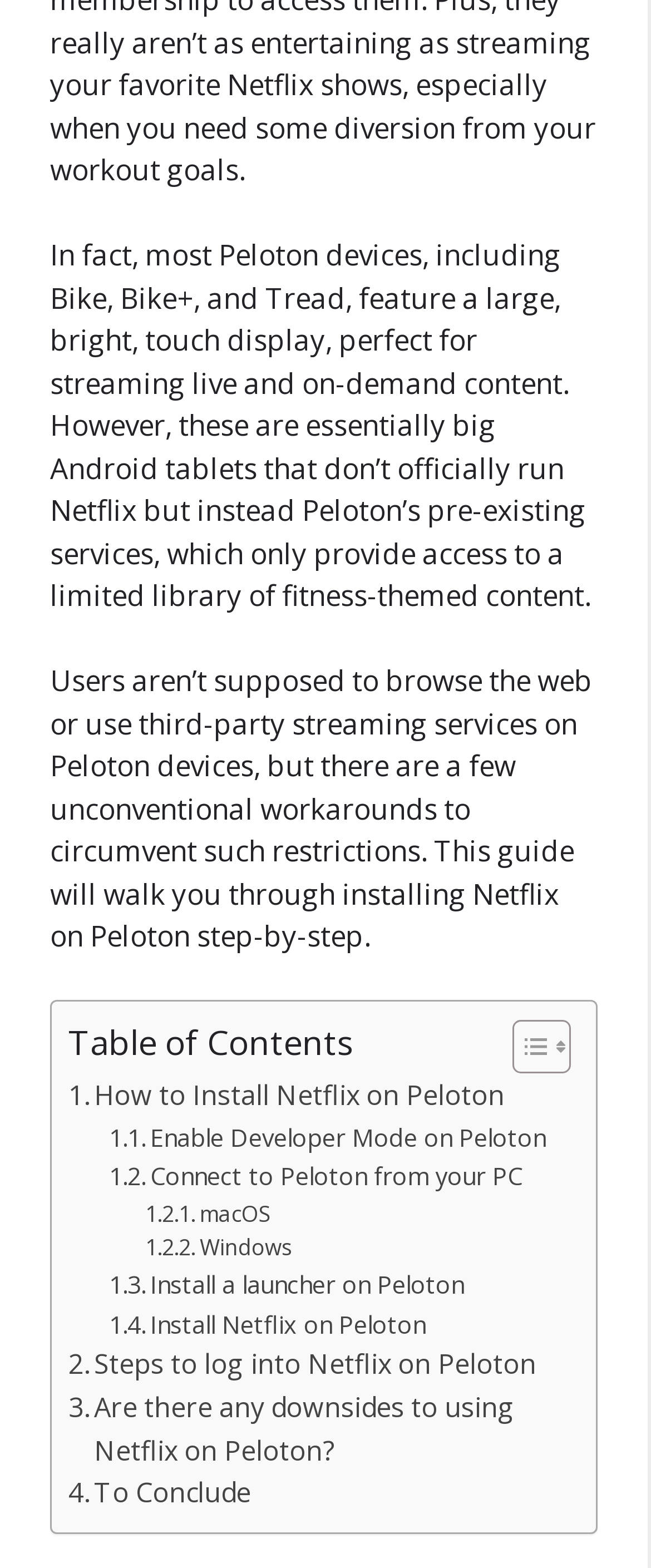From the webpage screenshot, predict the bounding box coordinates (top-left x, top-left y, bottom-right x, bottom-right y) for the UI element described here: Toggle

[0.749, 0.65, 0.864, 0.686]